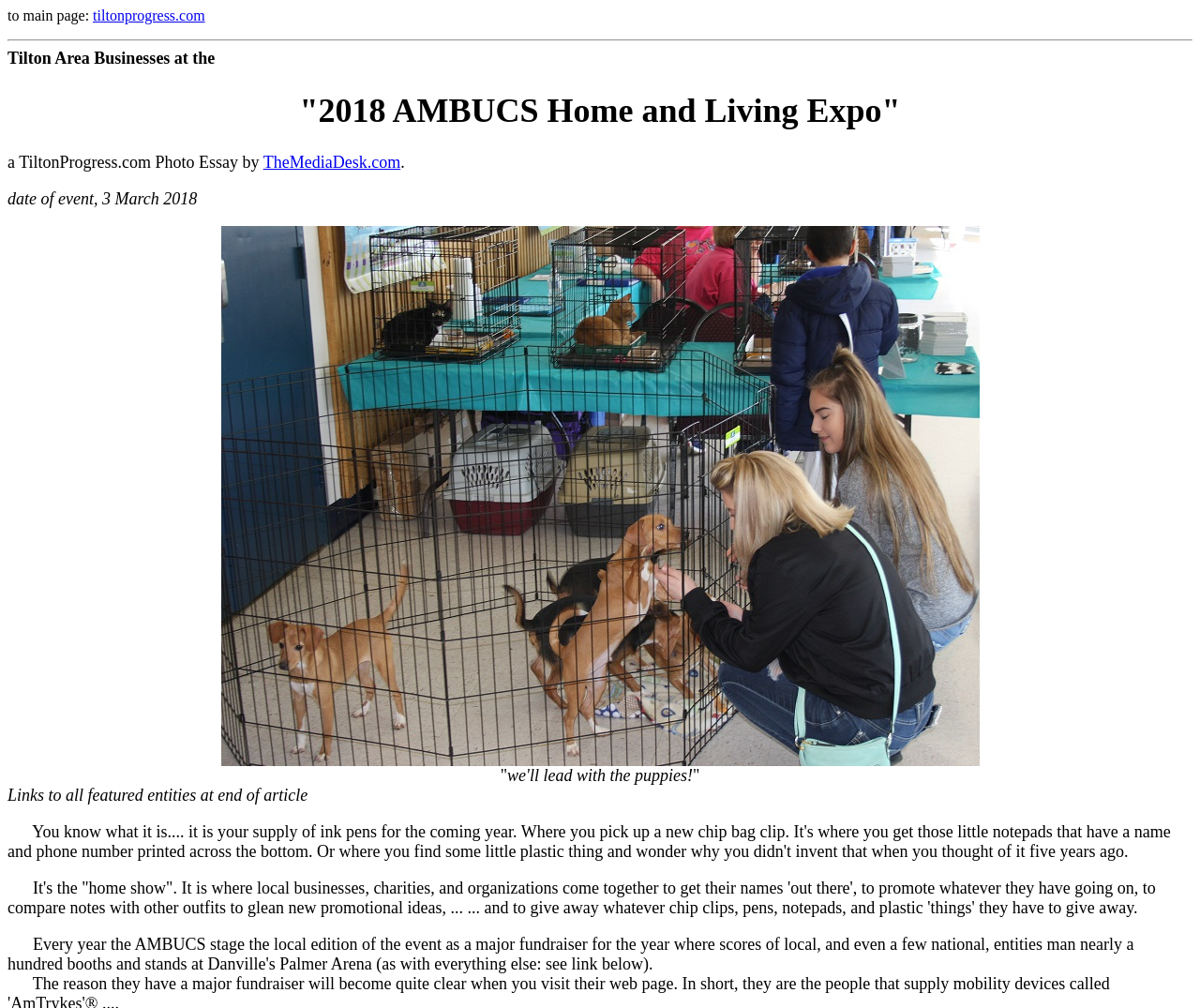Can you locate the main headline on this webpage and provide its text content?

"2018 AMBUCS Home and Living Expo"